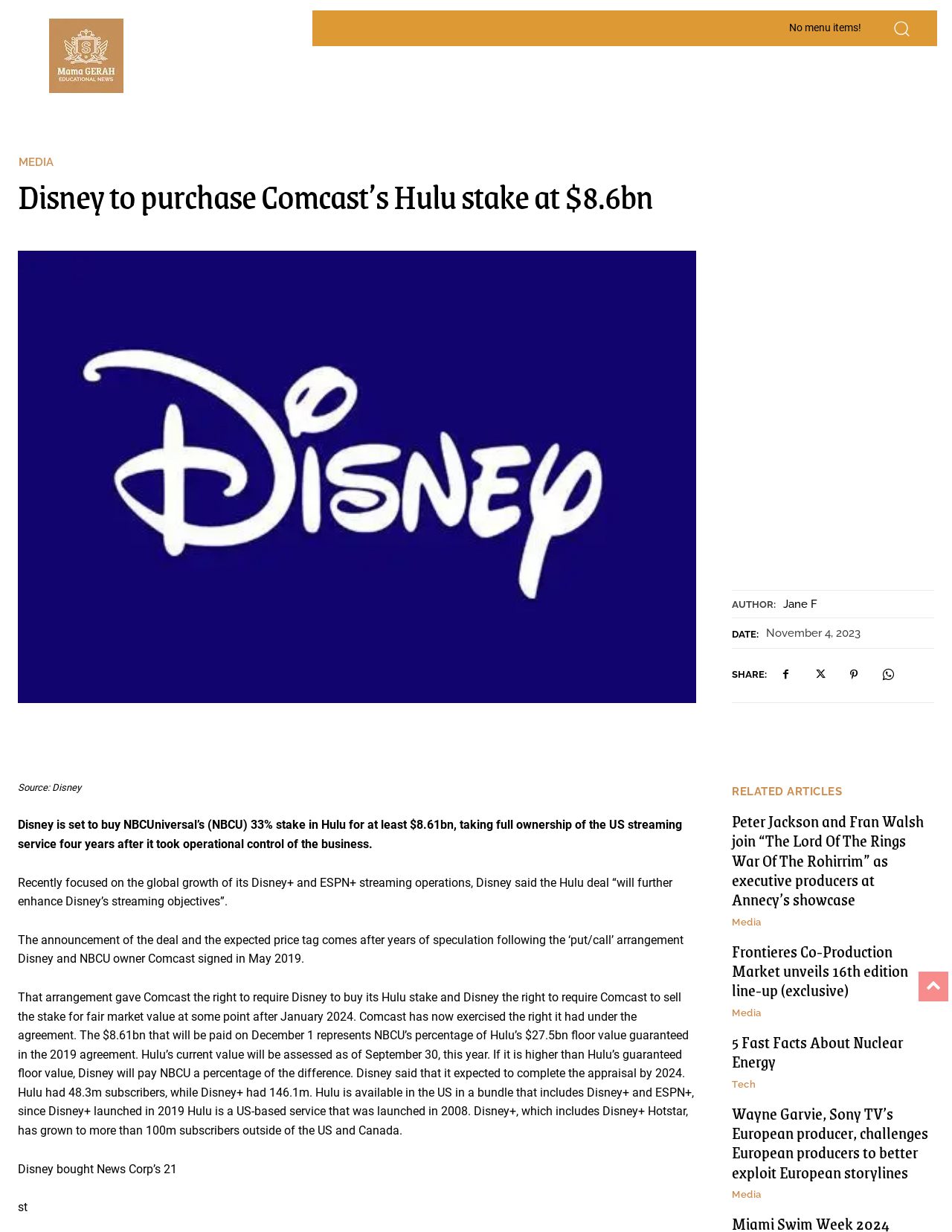Please specify the bounding box coordinates of the clickable section necessary to execute the following command: "Go to MEDIA page".

[0.02, 0.127, 0.056, 0.136]